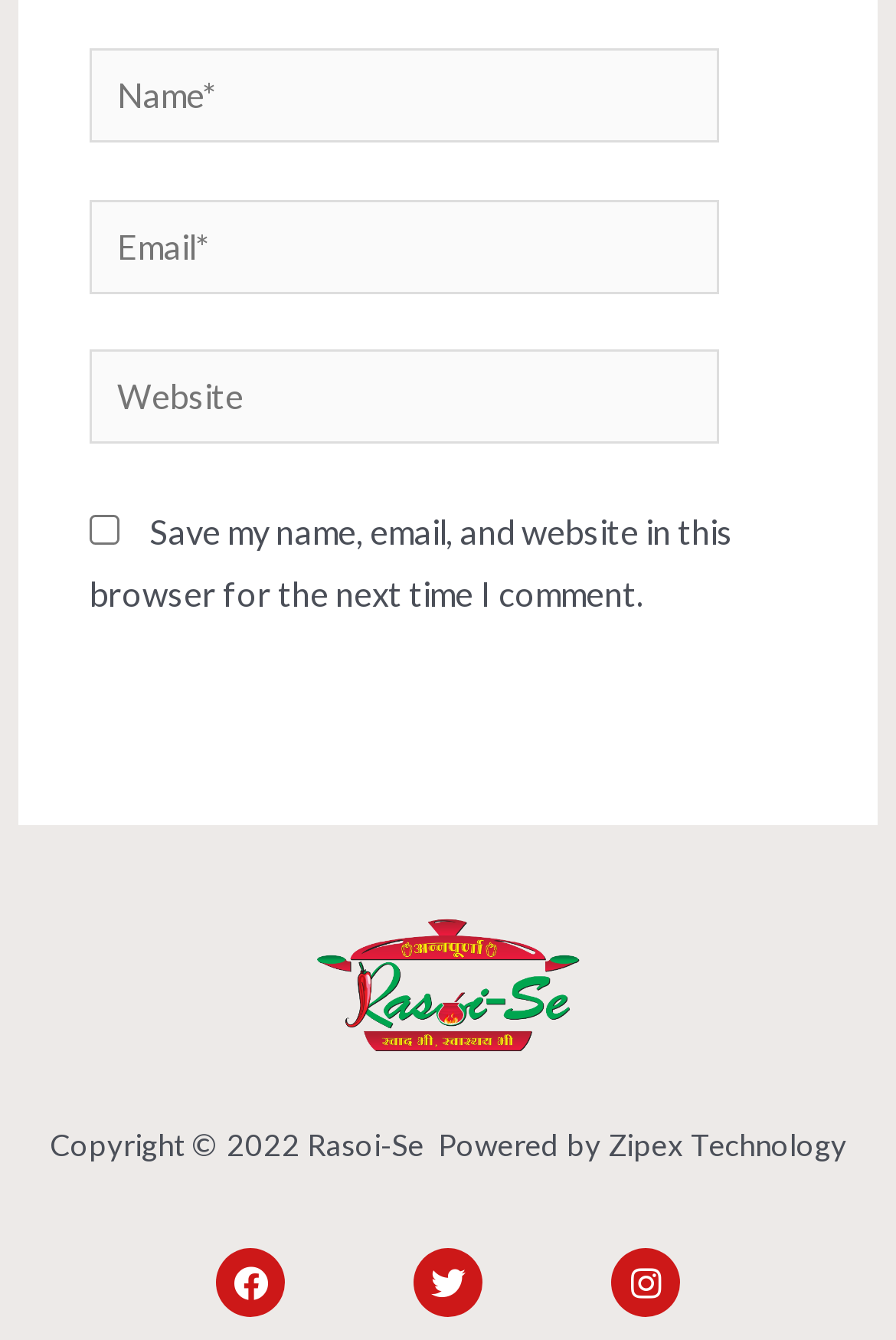Identify the bounding box coordinates of the specific part of the webpage to click to complete this instruction: "view HSEQ page".

None